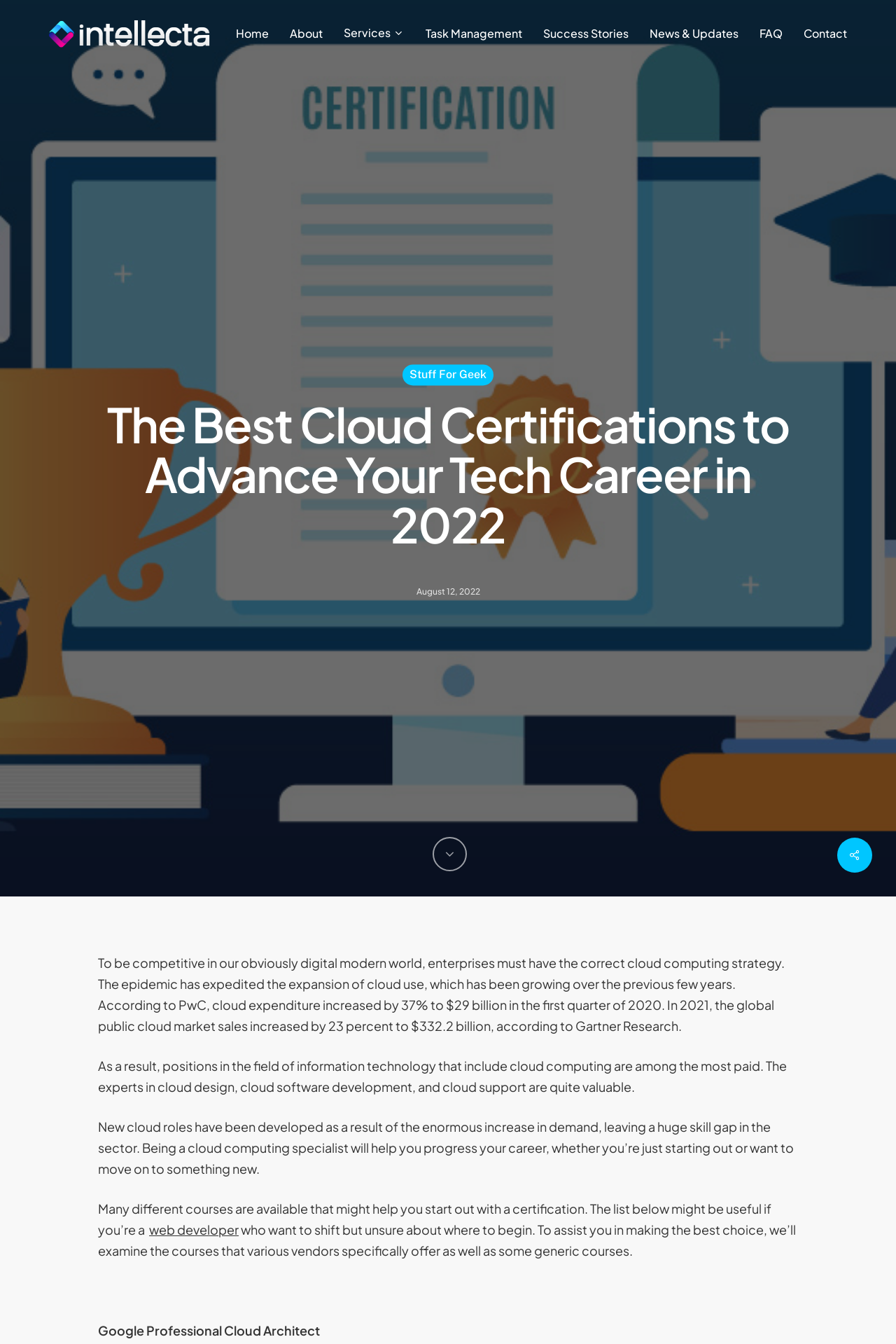Locate the bounding box coordinates of the UI element described by: "Stuff For Geek". Provide the coordinates as four float numbers between 0 and 1, formatted as [left, top, right, bottom].

[0.449, 0.271, 0.55, 0.287]